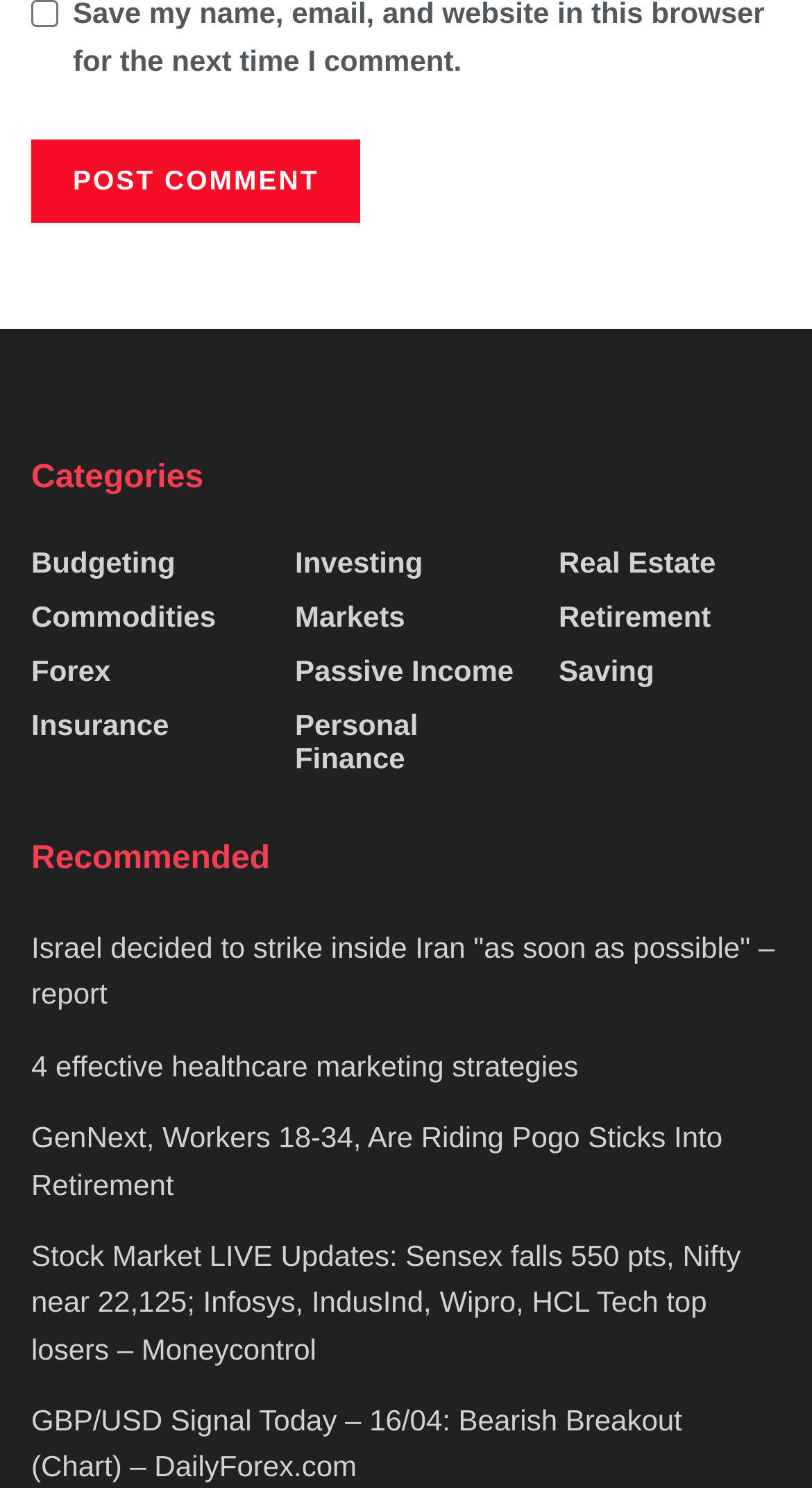Please identify the coordinates of the bounding box for the clickable region that will accomplish this instruction: "Click the Post Comment button".

[0.038, 0.094, 0.444, 0.15]